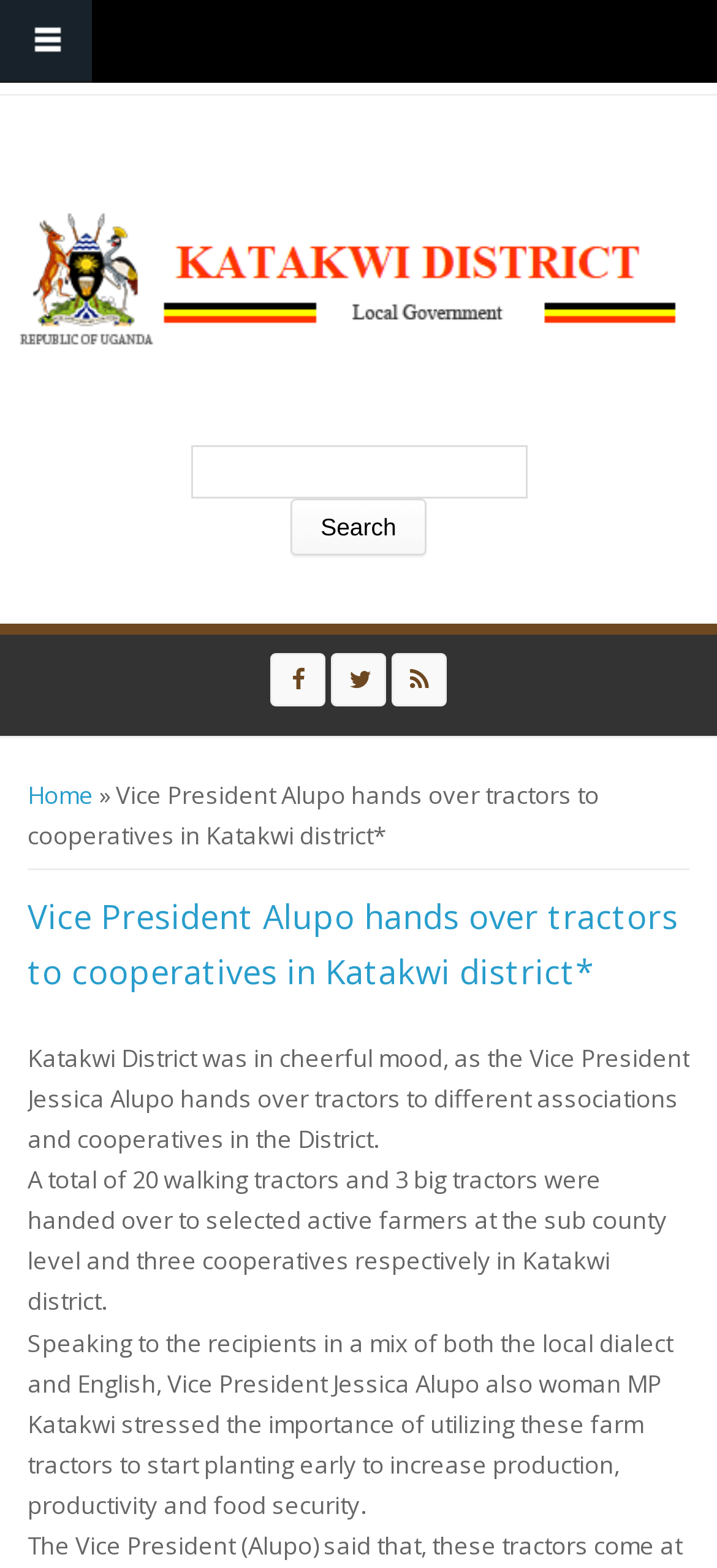How many tractors were handed over?
Answer with a single word or phrase, using the screenshot for reference.

23